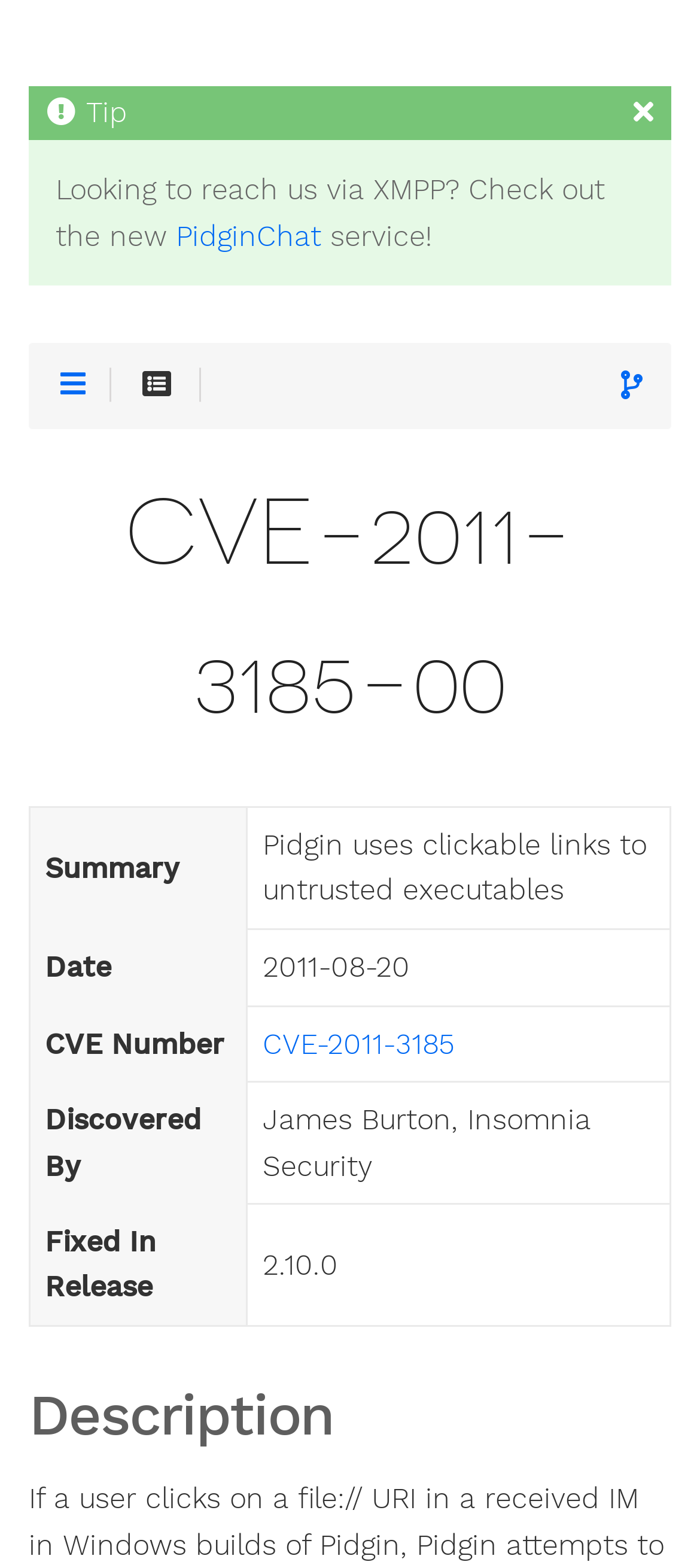What is the CVE number mentioned on the webpage?
Please use the visual content to give a single word or phrase answer.

CVE-2011-3185